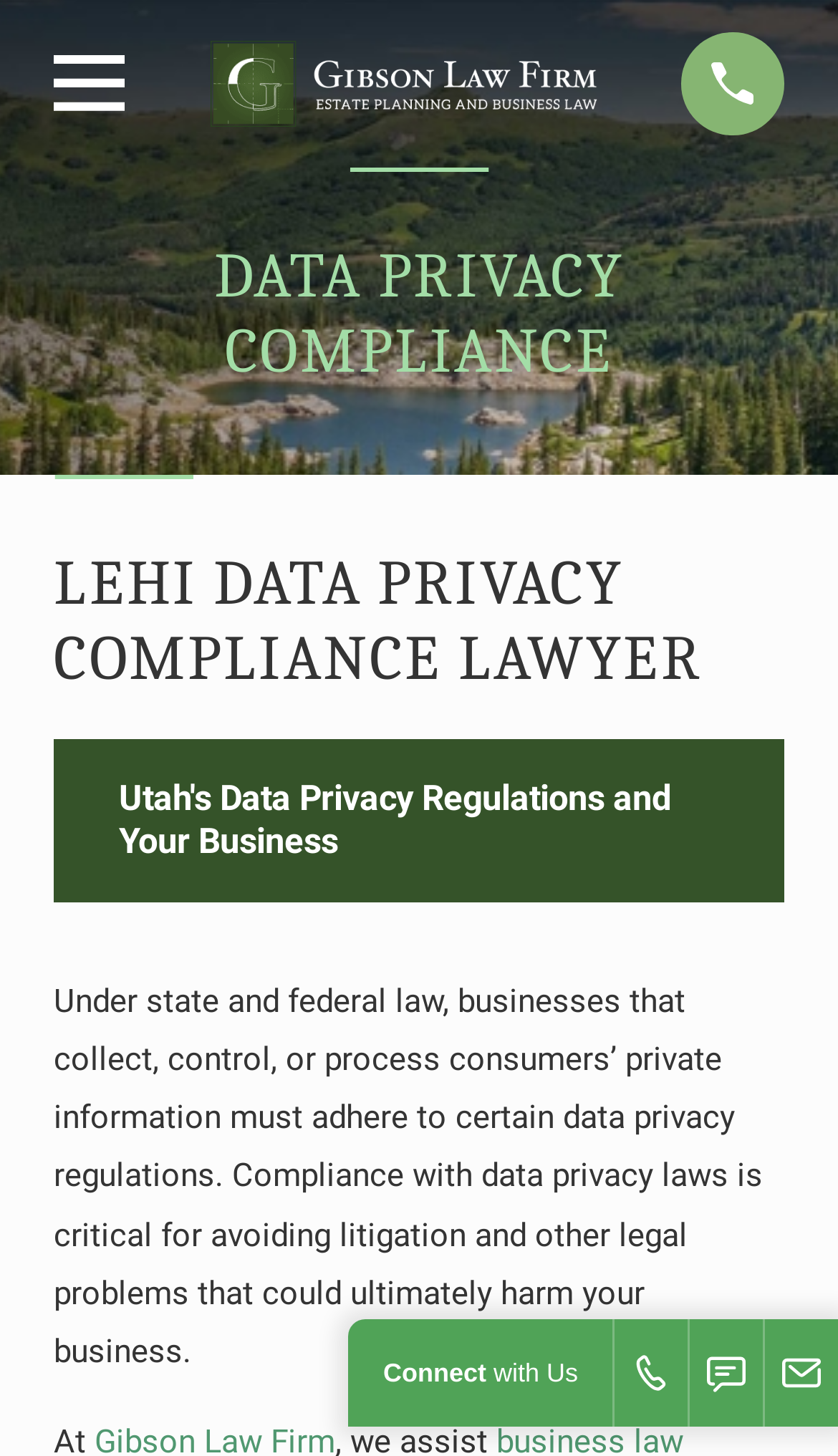Given the description: "Email", determine the bounding box coordinates of the UI element. The coordinates should be formatted as four float numbers between 0 and 1, [left, top, right, bottom].

[0.913, 0.906, 1.0, 0.98]